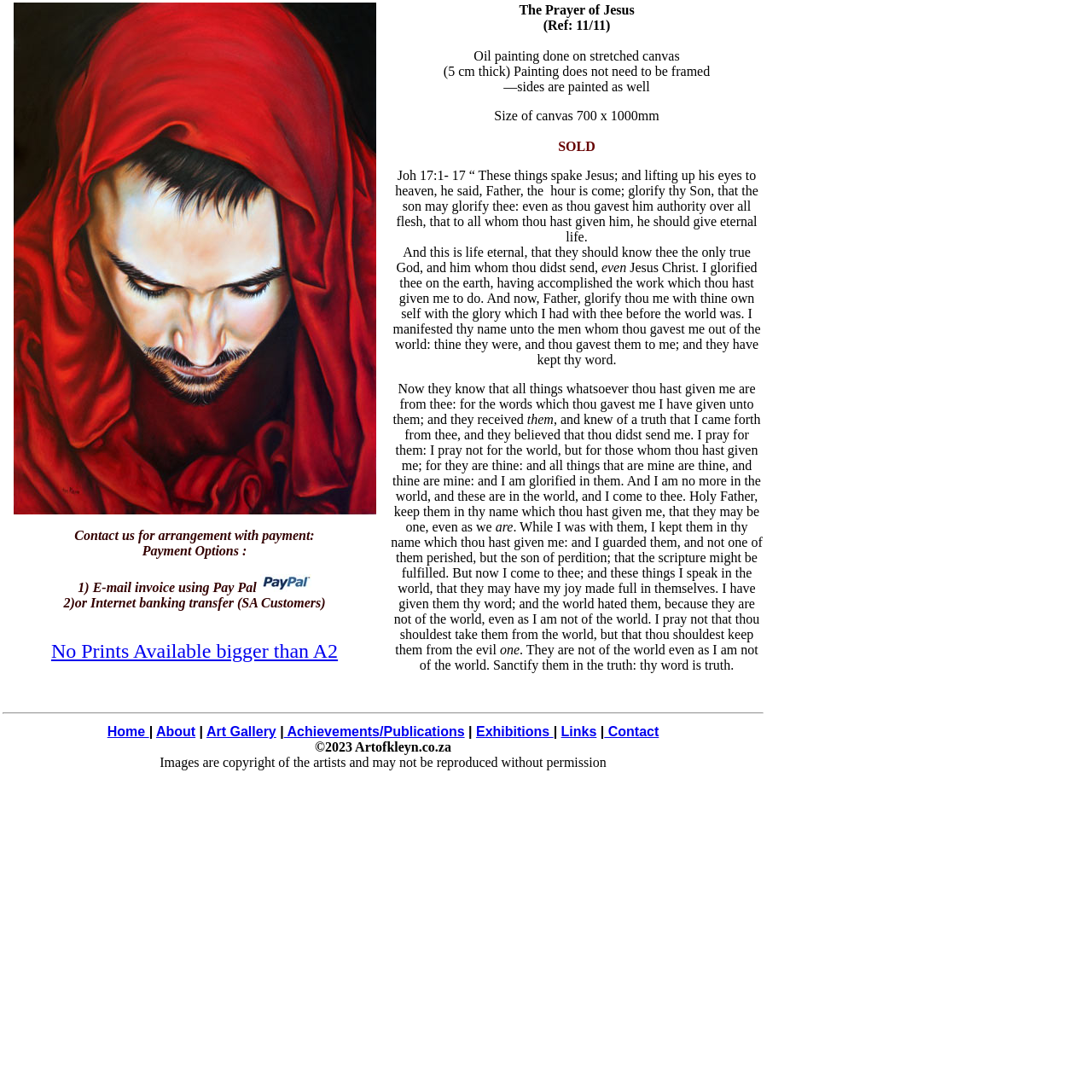What is the size of the canvas?
Please provide a single word or phrase as the answer based on the screenshot.

700 x 1000mm